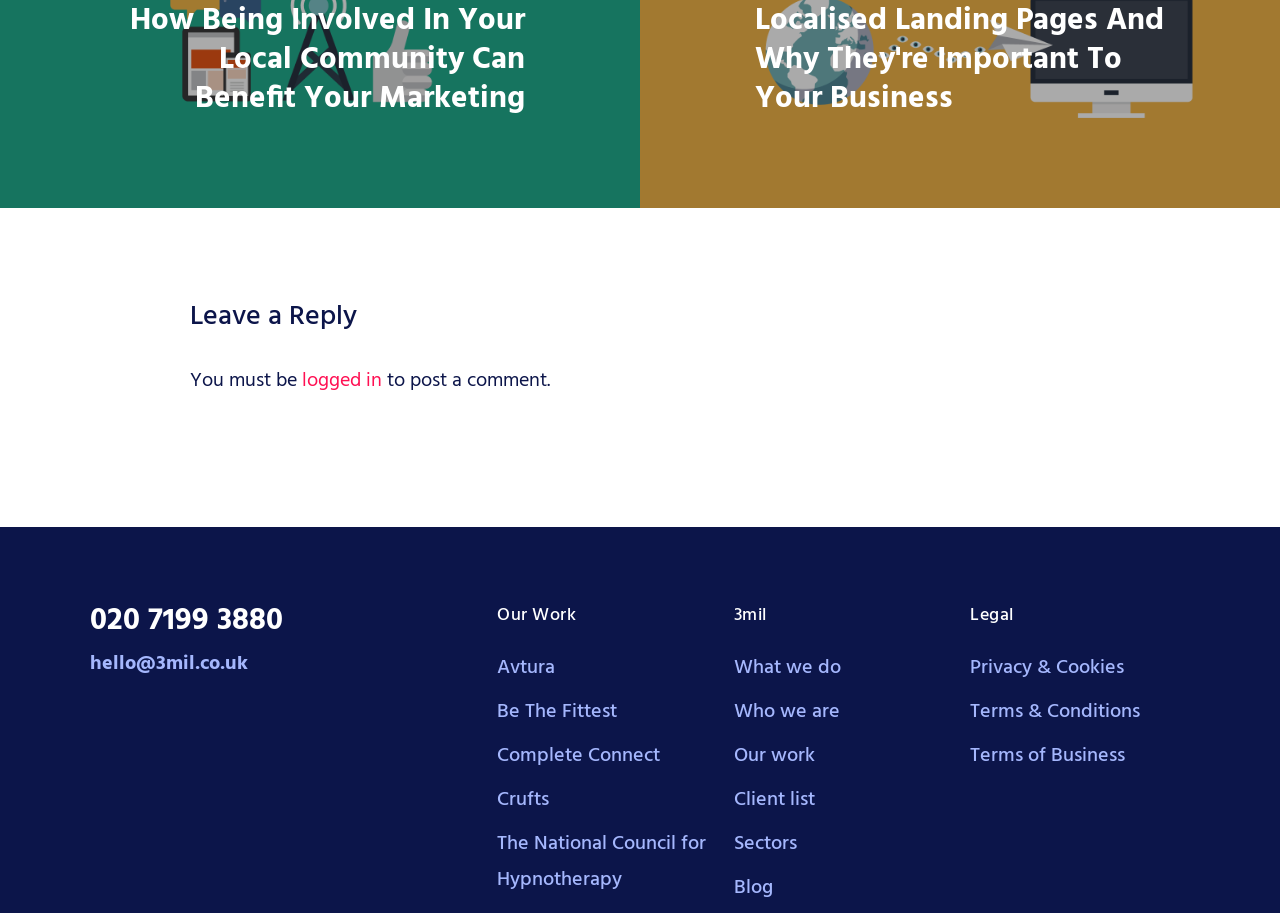Specify the bounding box coordinates of the area to click in order to follow the given instruction: "Leave a reply."

[0.148, 0.324, 0.852, 0.37]